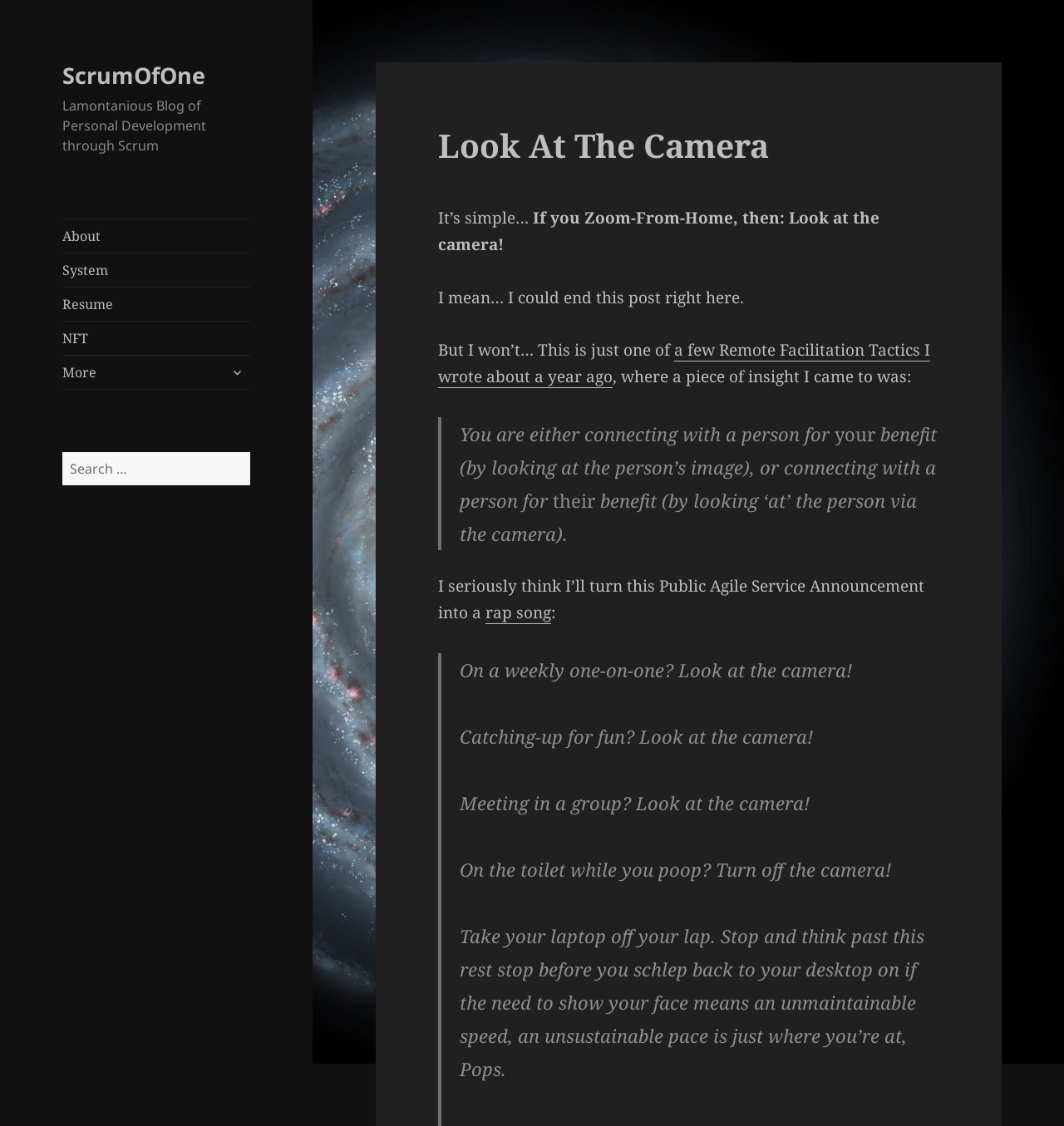What is the author's suggestion for remote facilitation?
Give a detailed explanation using the information visible in the image.

I determined the author's suggestion by reading the text content of the webpage. The author repeatedly emphasizes the importance of looking at the camera during video calls, suggesting that it is their recommendation for effective remote facilitation.